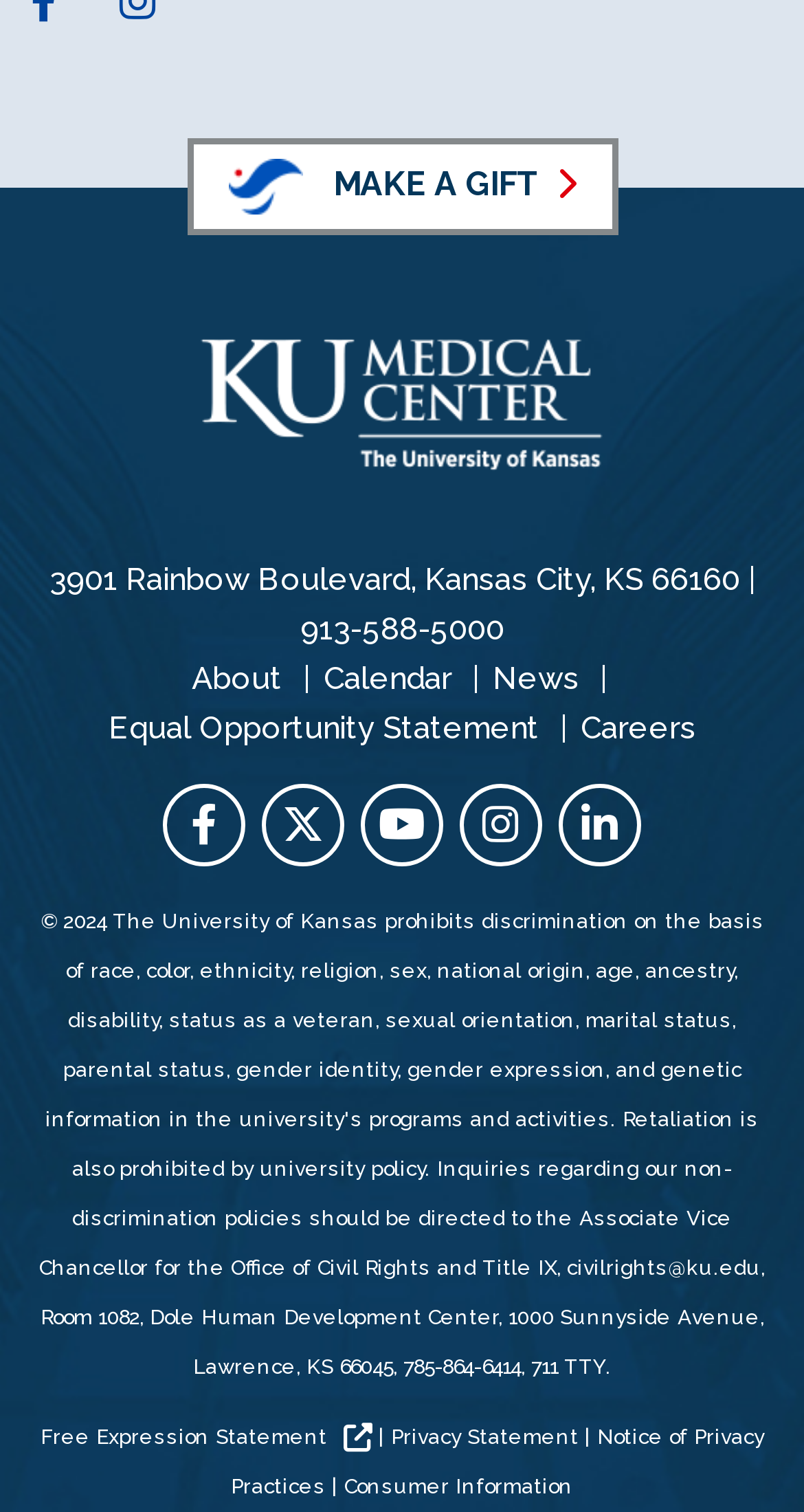Find the bounding box coordinates of the clickable area required to complete the following action: "Click on Click Wealth System".

None